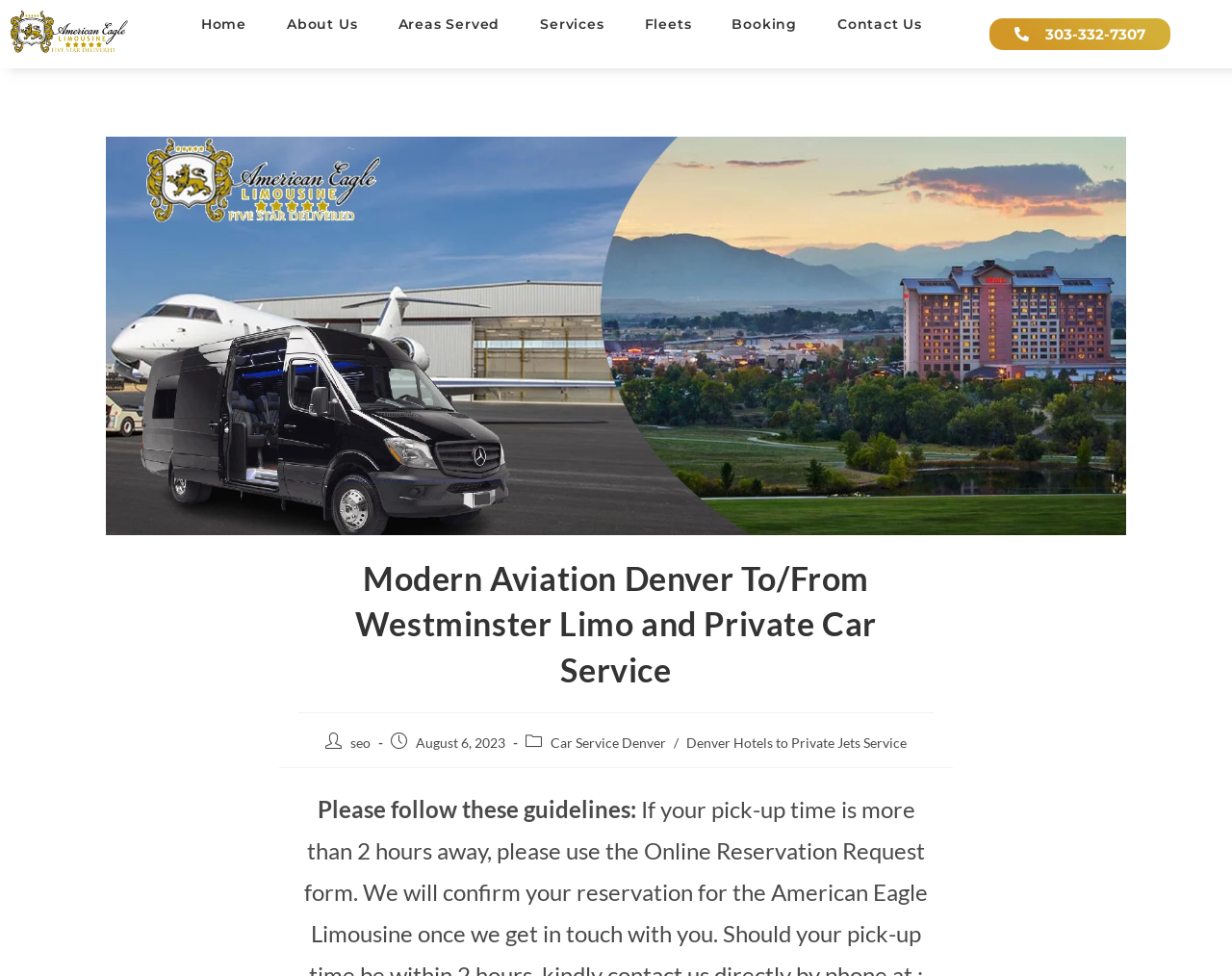Determine the bounding box for the UI element that matches this description: "Home".

[0.147, 0.018, 0.216, 0.032]